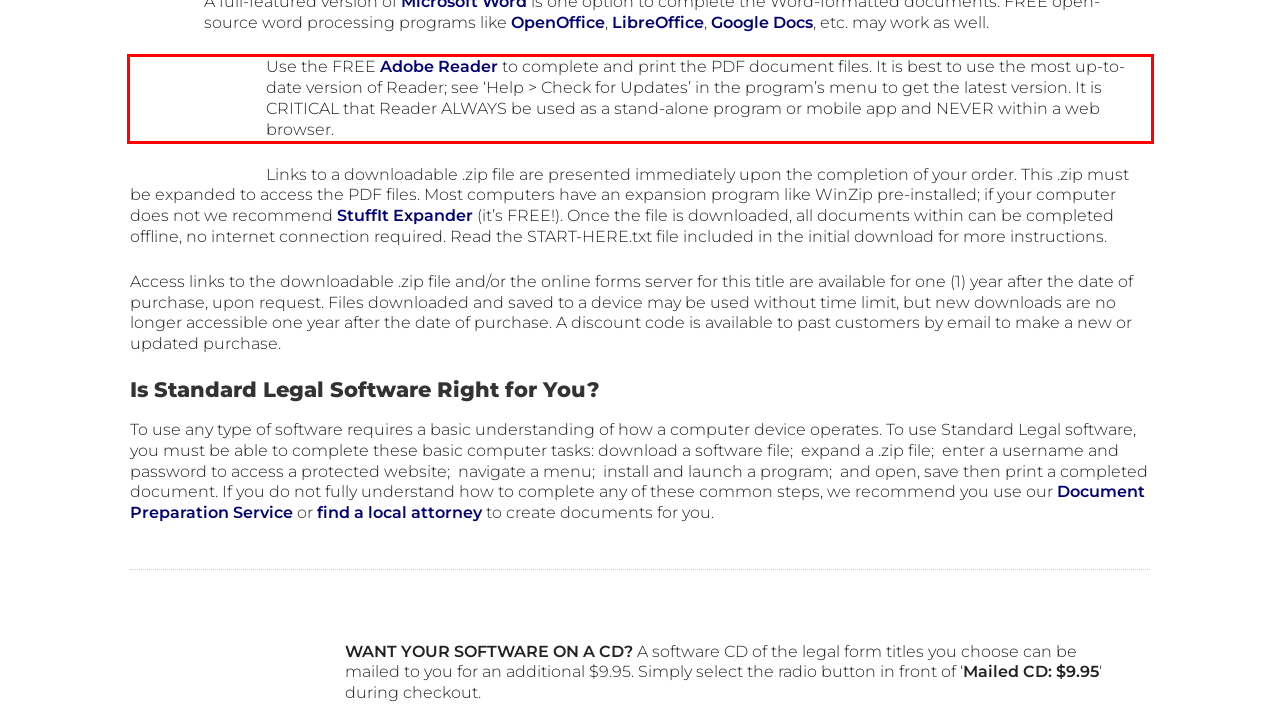There is a screenshot of a webpage with a red bounding box around a UI element. Please use OCR to extract the text within the red bounding box.

Use the FREE Adobe Reader to complete and print the PDF document files. It is best to use the most up-to-date version of Reader; see ‘Help > Check for Updates’ in the program’s menu to get the latest version. It is CRITICAL that Reader ALWAYS be used as a stand-alone program or mobile app and NEVER within a web browser.